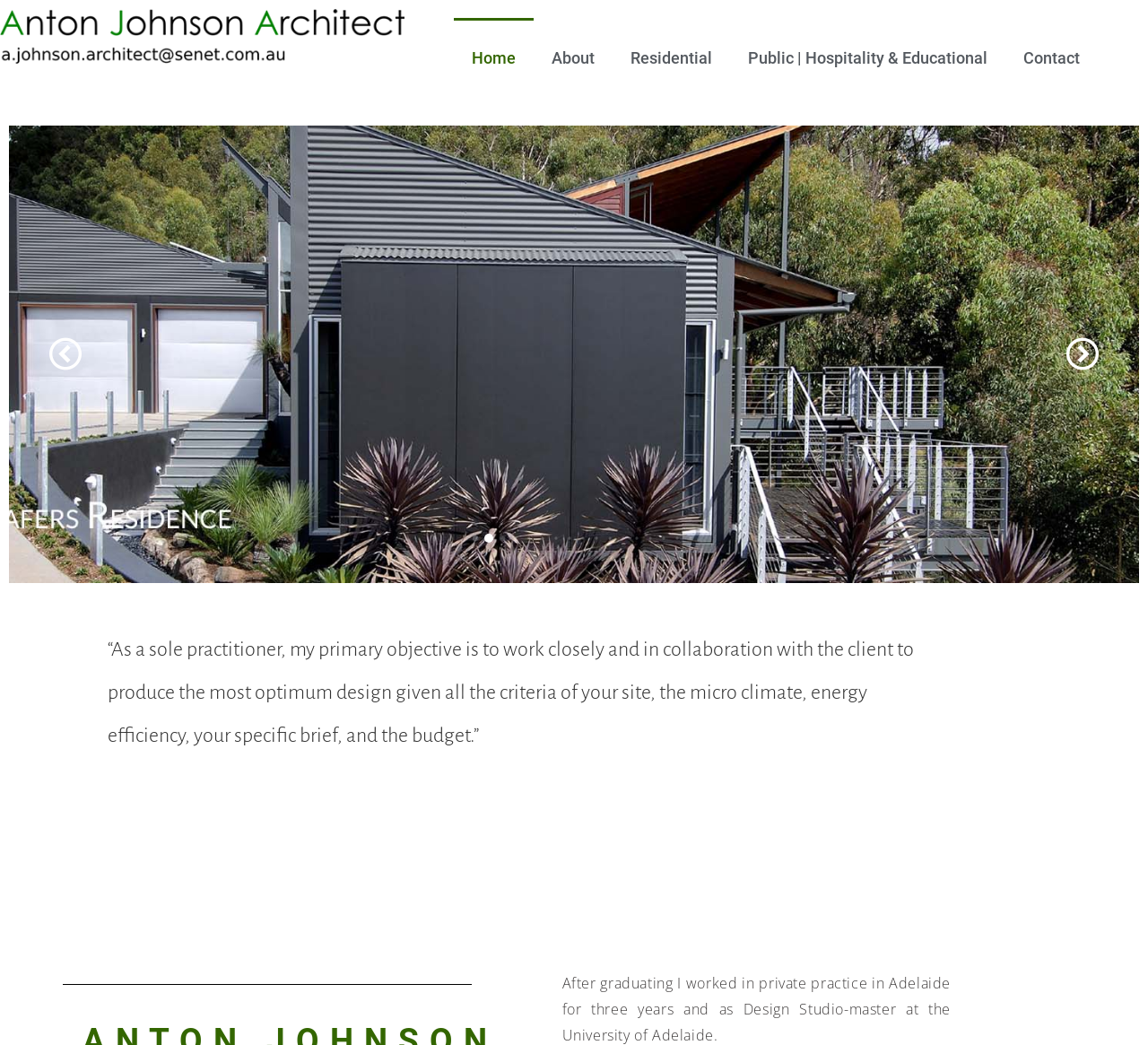Bounding box coordinates are specified in the format (top-left x, top-left y, bottom-right x, bottom-right y). All values are floating point numbers bounded between 0 and 1. Please provide the bounding box coordinate of the region this sentence describes: Residential

[0.534, 0.017, 0.636, 0.094]